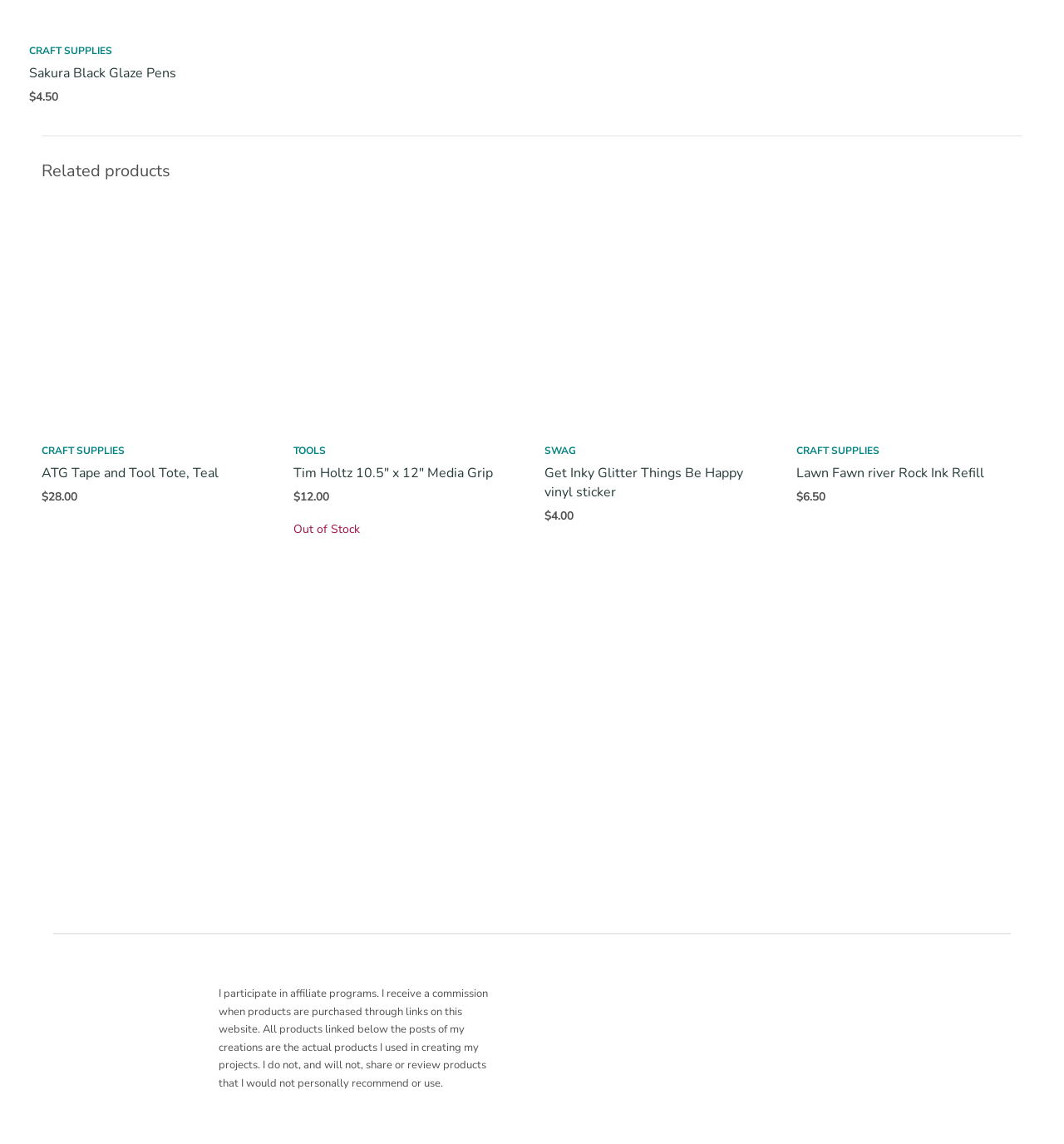Provide the bounding box coordinates of the HTML element described by the text: "alt="Copic Logo"". The coordinates should be in the format [left, top, right, bottom] with values between 0 and 1.

[0.681, 0.676, 0.811, 0.8]